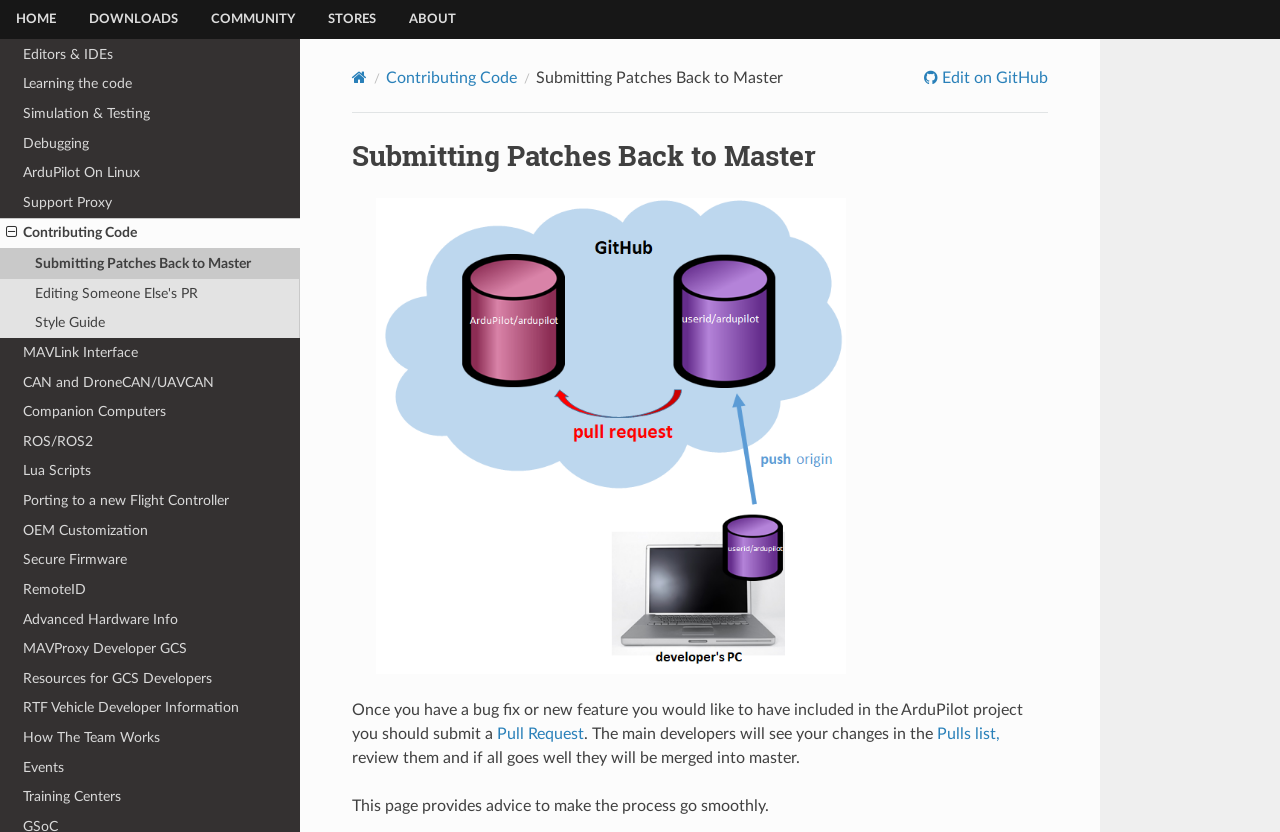What is the purpose of submitting a patch?
We need a detailed and meticulous answer to the question.

According to the webpage, submitting a patch is a way to have a bug fix or new feature included in the ArduPilot project. The main developers will review the changes and if all goes well, they will be merged into master.